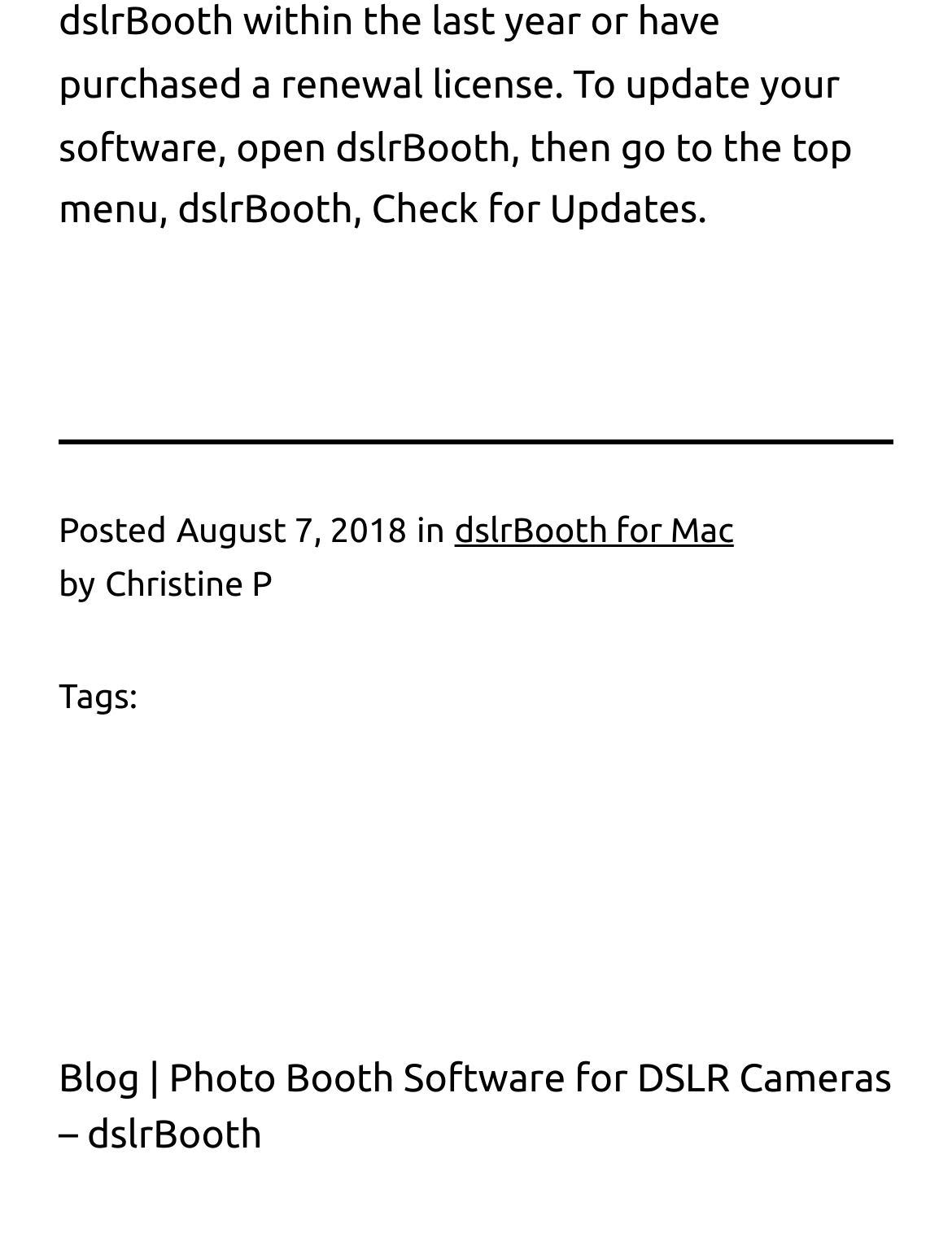Can you give a detailed response to the following question using the information from the image? What is the name of the software mentioned?

I found the software name by looking at the link element that contains the text 'dslrBooth for Mac', which is located near the text 'in' and 'by'.